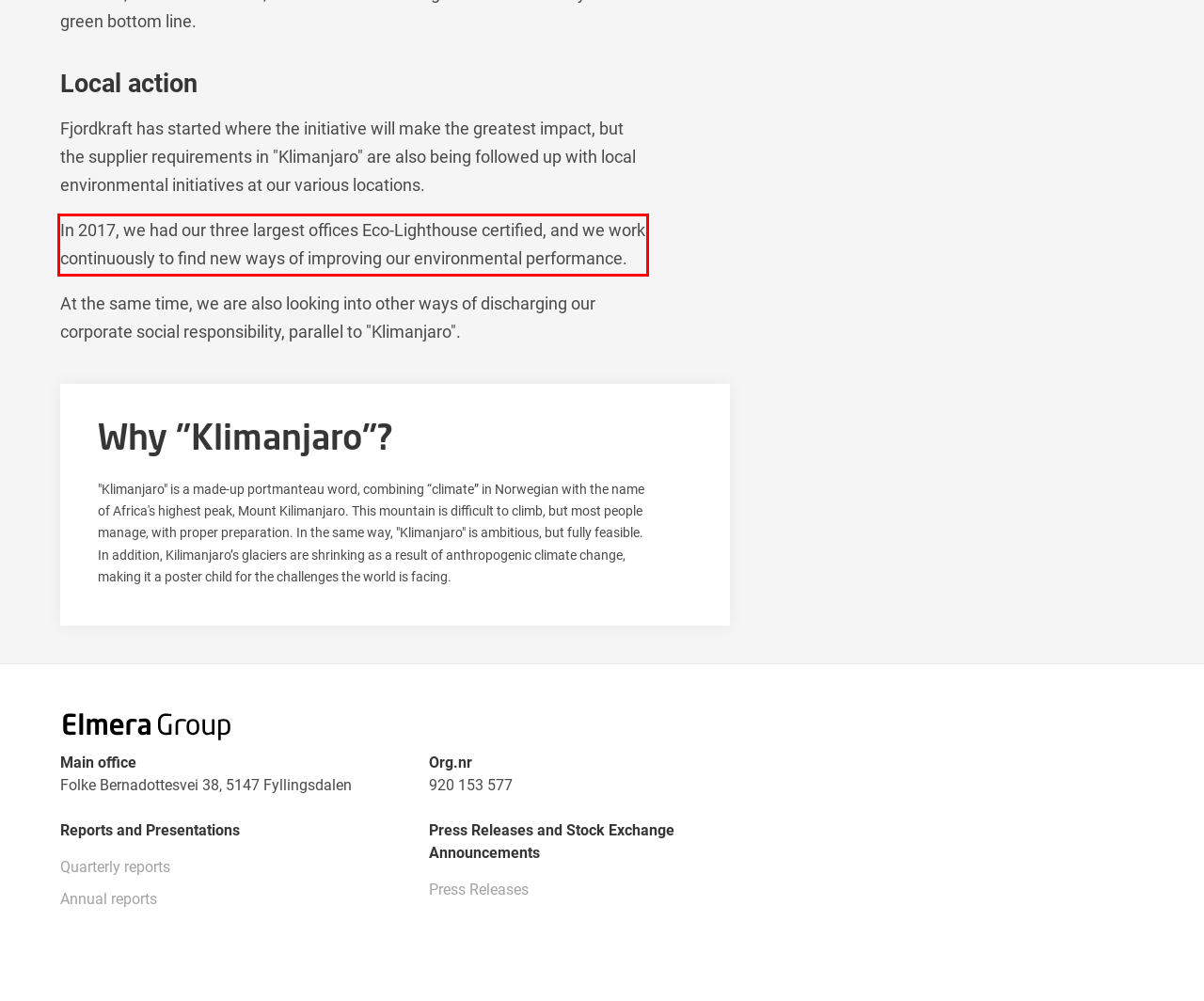You are presented with a screenshot containing a red rectangle. Extract the text found inside this red bounding box.

In 2017, we had our three largest offices Eco-Lighthouse certified, and we work continuously to find new ways of improving our environmental performance.